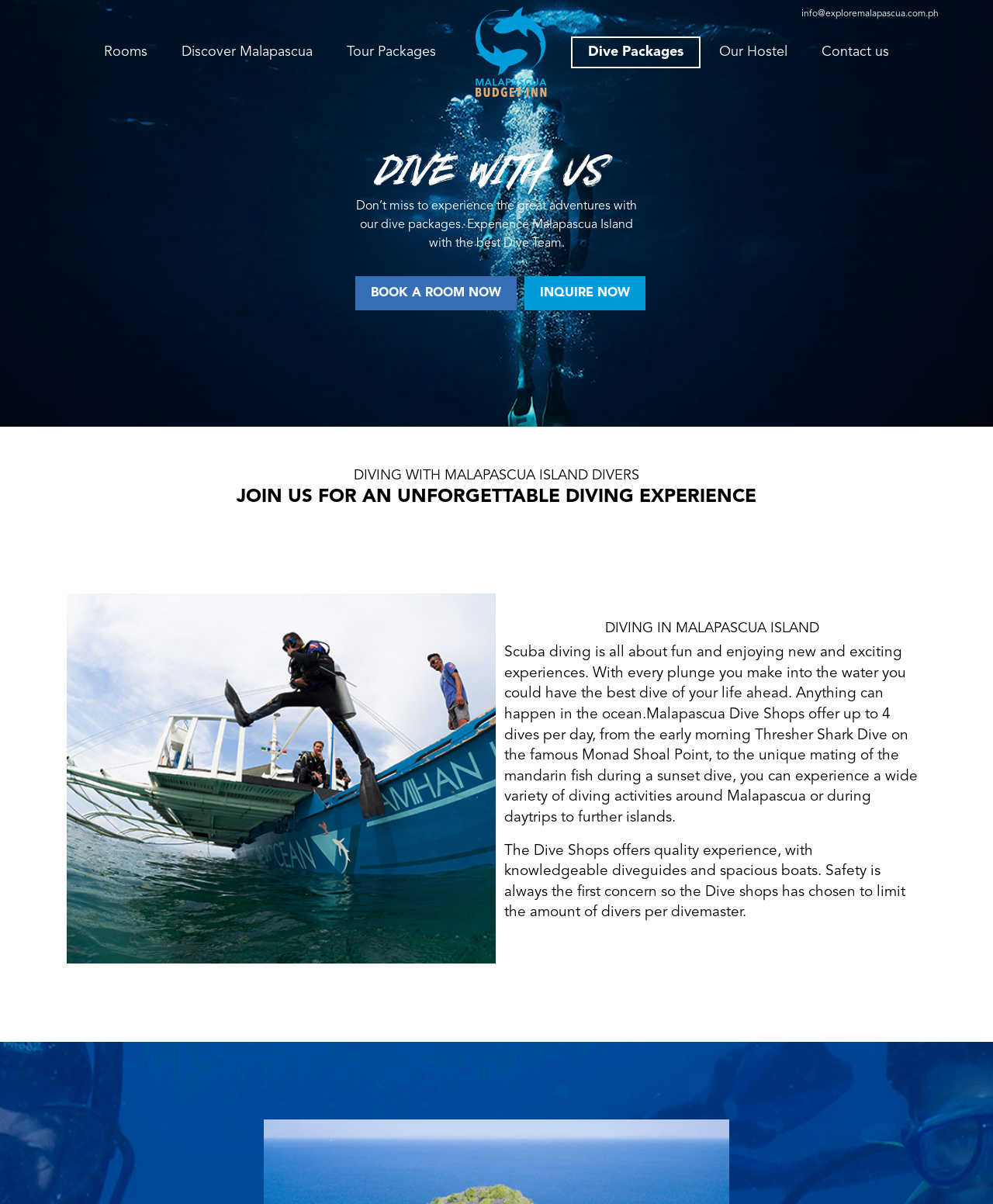What can be experienced during a sunset dive?
Could you answer the question in a detailed manner, providing as much information as possible?

According to the webpage, during a sunset dive, one can experience the unique mating of the mandarin fish. This information is mentioned in the text 'Malapascua Dive Shops offer up to 4 dives per day, from the early morning Thresher Shark Dive on the famous Monad Shoal Point, to the unique mating of the mandarin fish during a sunset dive...'.